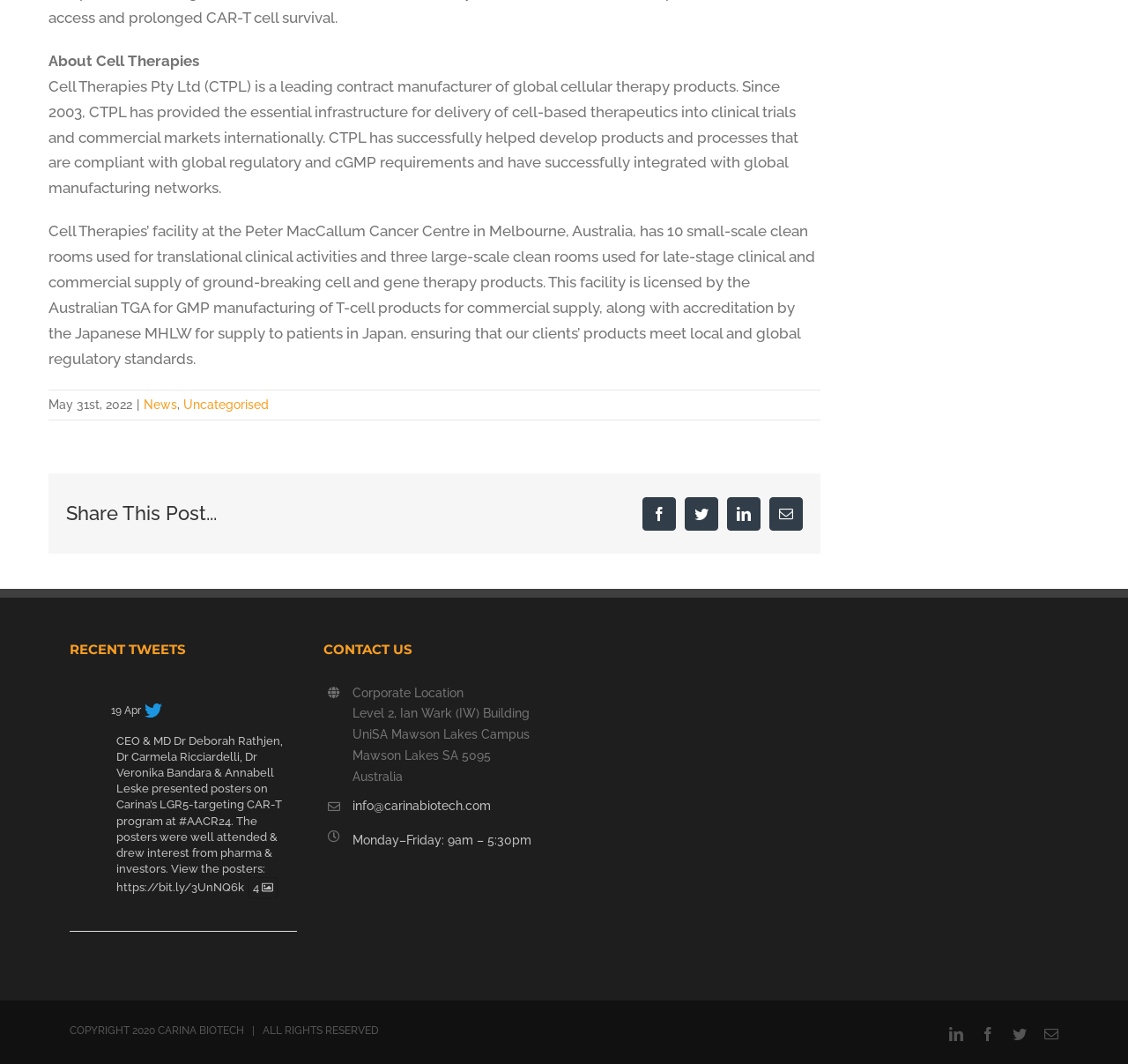Find the bounding box coordinates of the UI element according to this description: "20 Mar".

[0.098, 0.895, 0.127, 0.907]